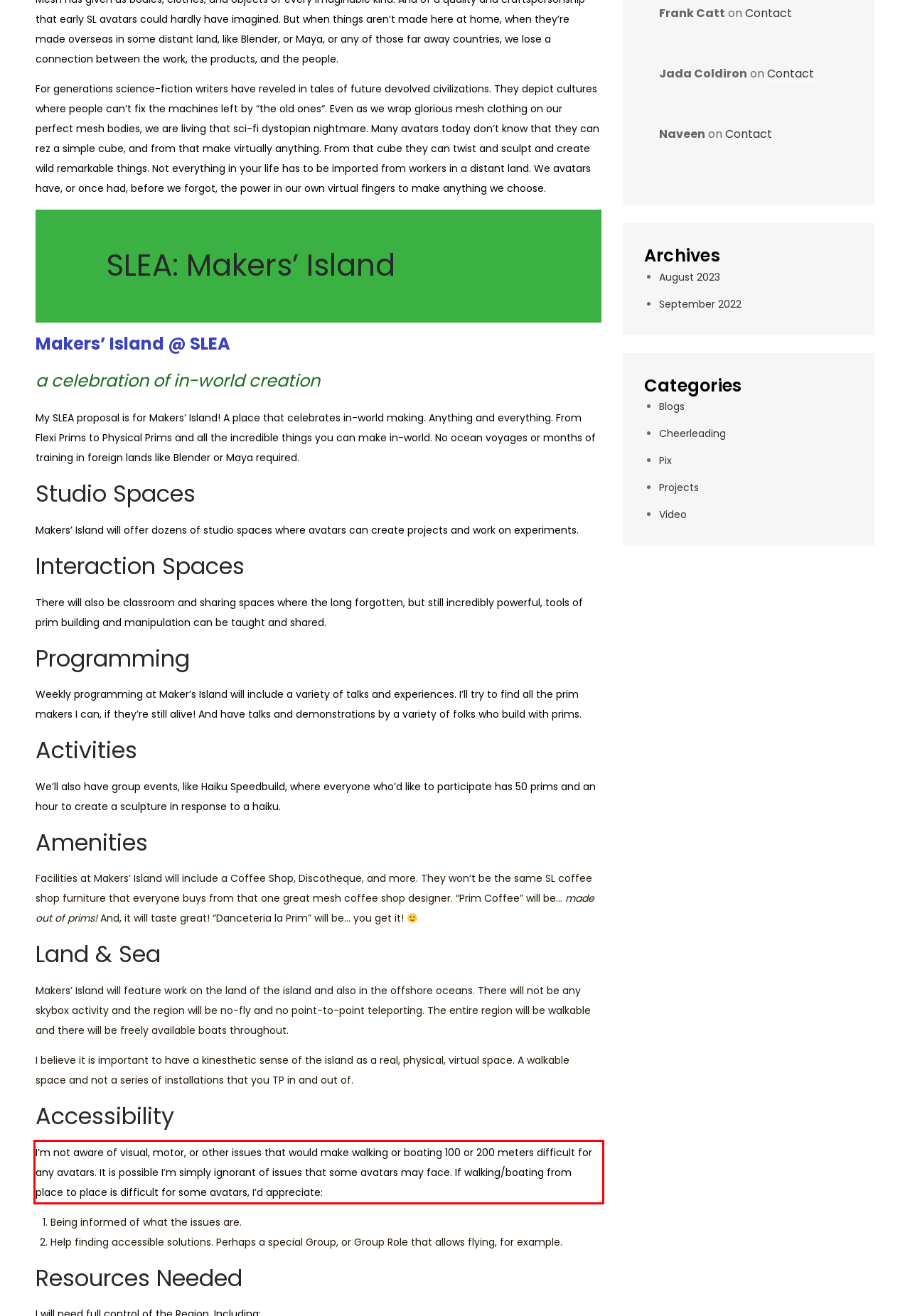Using the provided screenshot, read and generate the text content within the red-bordered area.

I’m not aware of visual, motor, or other issues that would make walking or boating 100 or 200 meters difficult for any avatars. It is possible I’m simply ignorant of issues that some avatars may face. If walking/boating from place to place is difficult for some avatars, I’d appreciate: